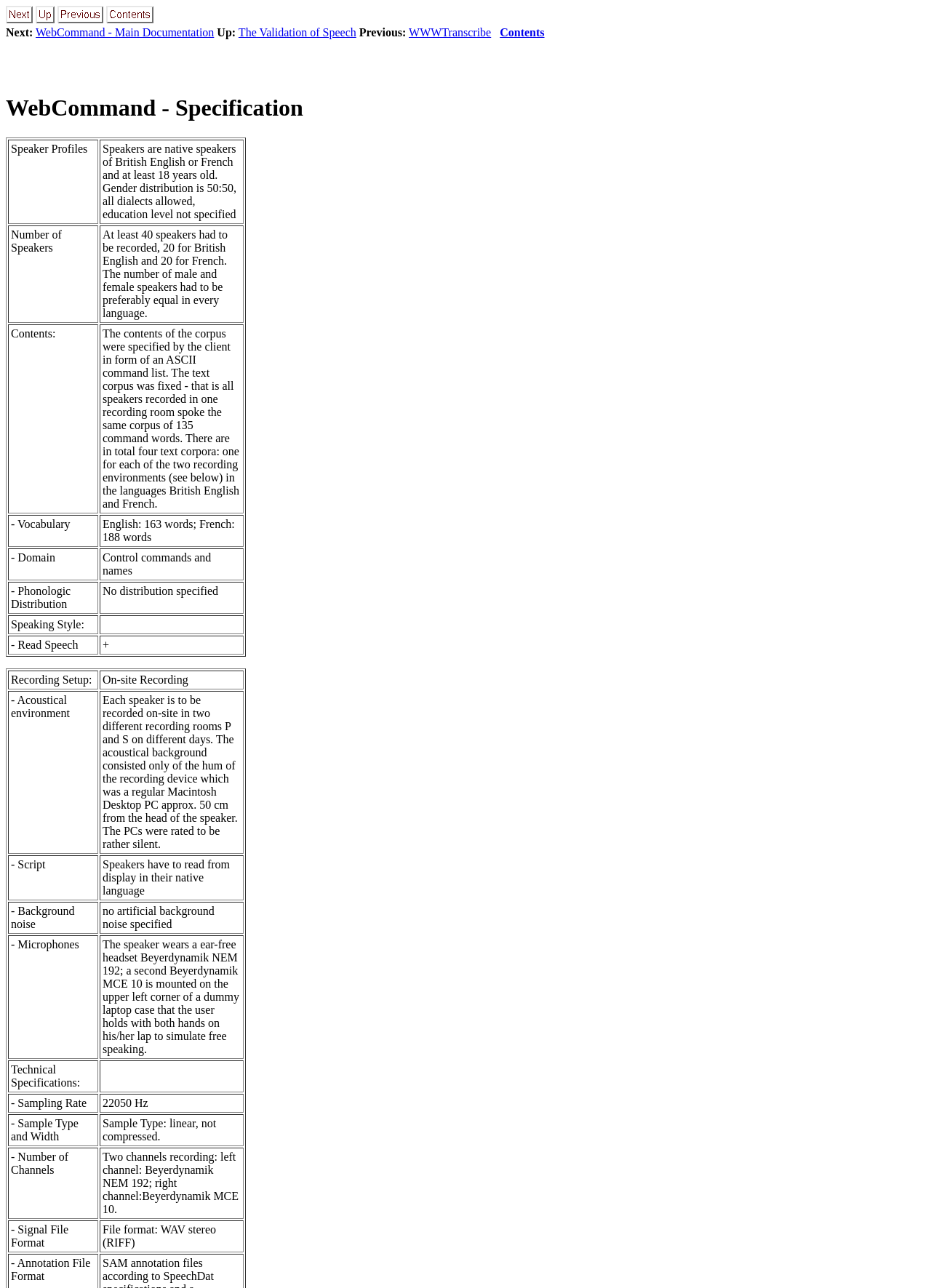What is the sampling rate?
Based on the image, answer the question with as much detail as possible.

In the table, under the 'Technical Specifications' section, the sampling rate is specified as 22050 Hz.